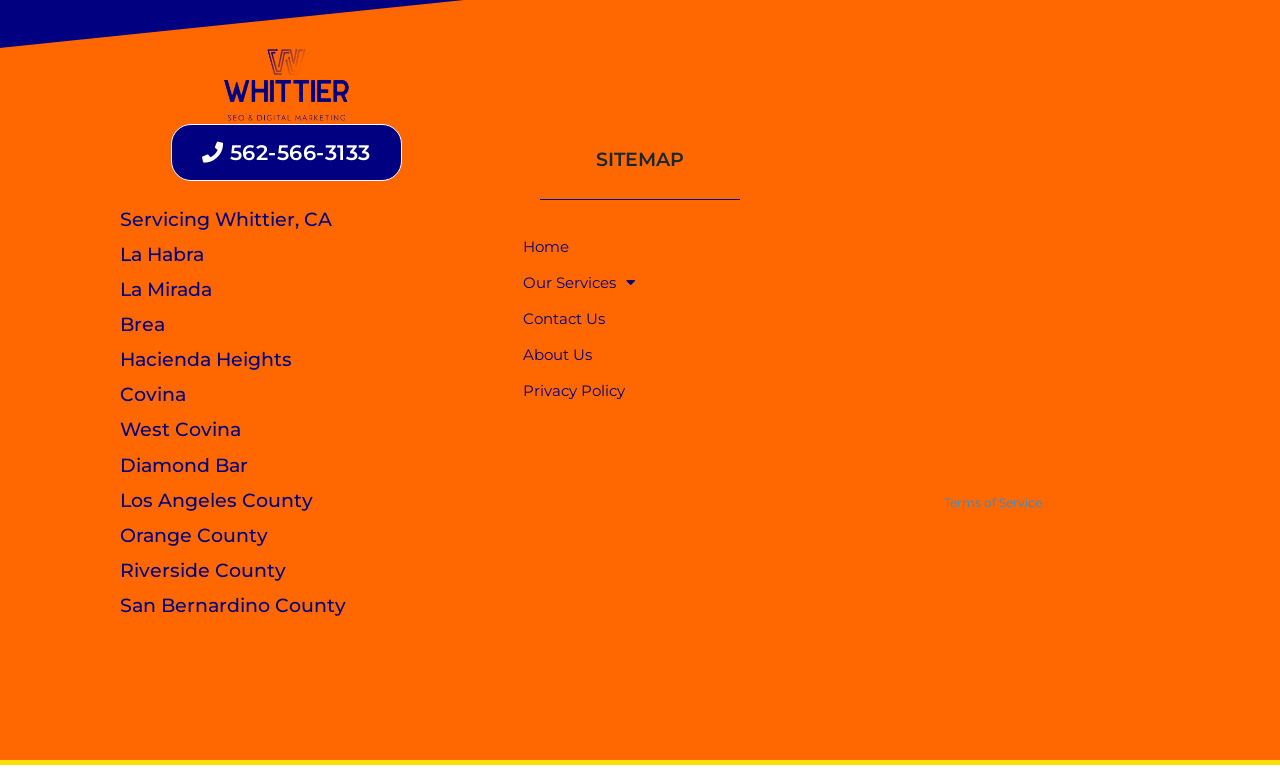Please provide a brief answer to the question using only one word or phrase: 
What is the phone number on the button?

562-566-3133